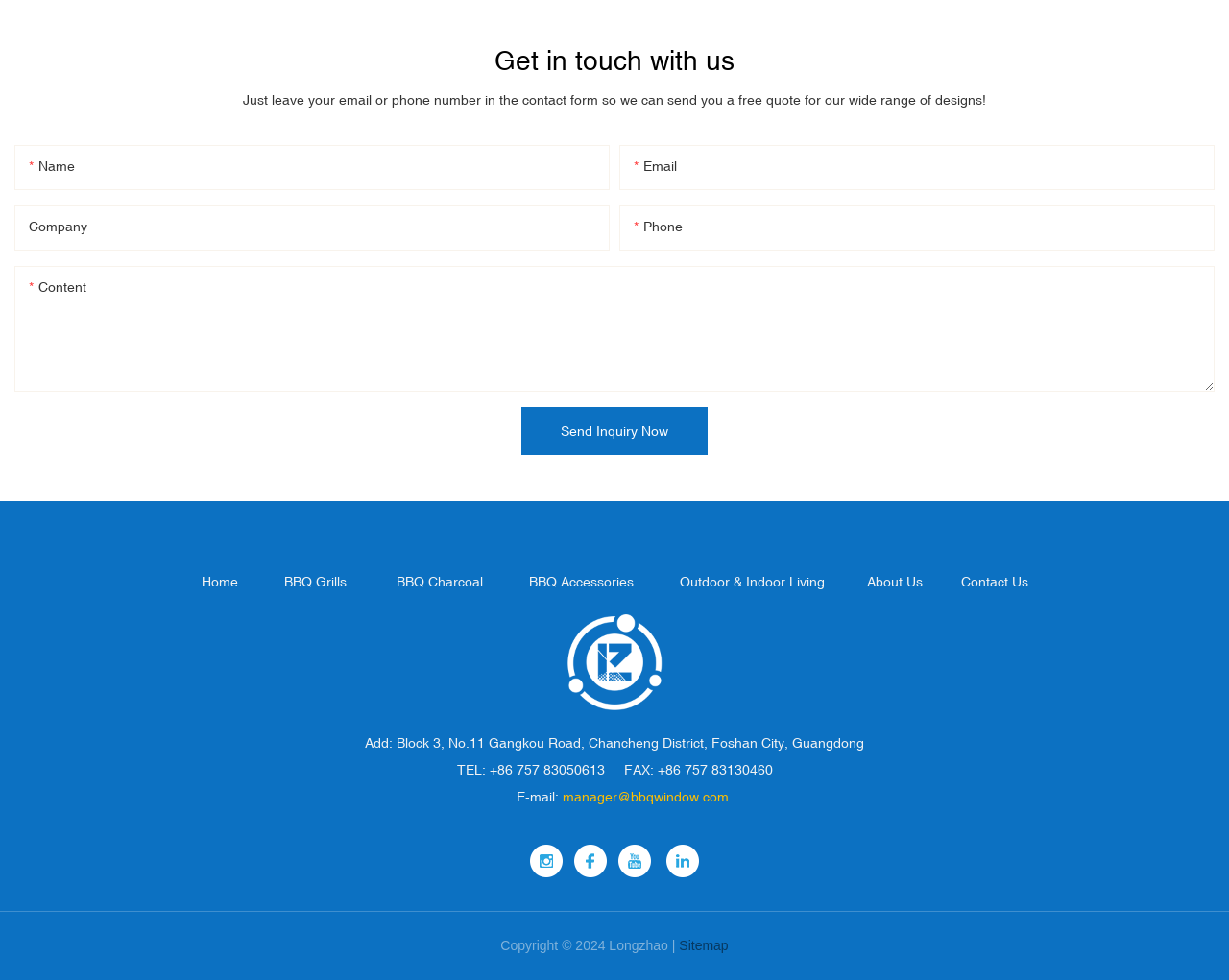Find the bounding box coordinates of the clickable element required to execute the following instruction: "Go to Home". Provide the coordinates as four float numbers between 0 and 1, i.e., [left, top, right, bottom].

[0.164, 0.586, 0.193, 0.602]